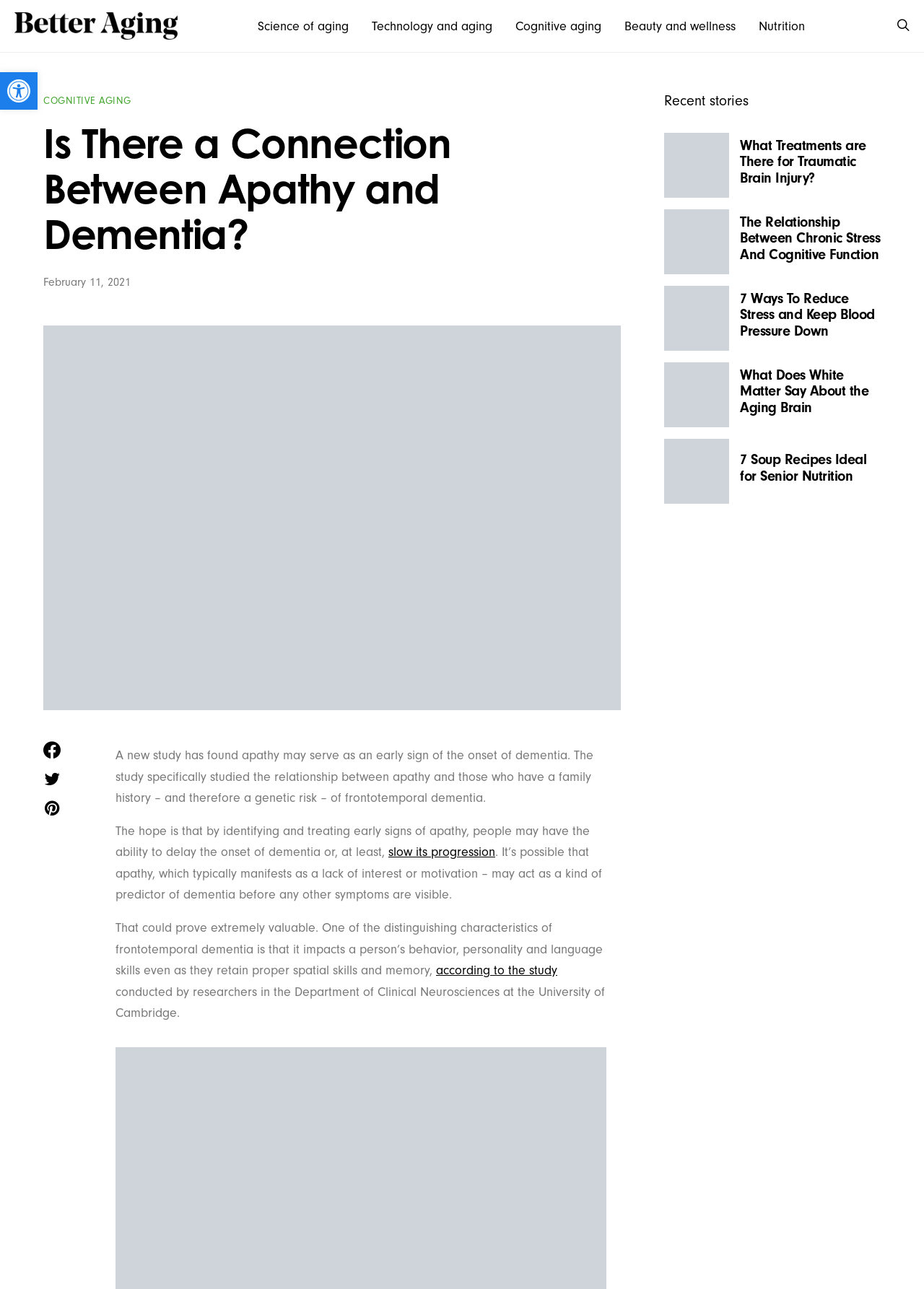Provide a one-word or short-phrase answer to the question:
What is the date of the article 'Is There a Connection Between Apathy and Dementia?'?

February 11, 2021